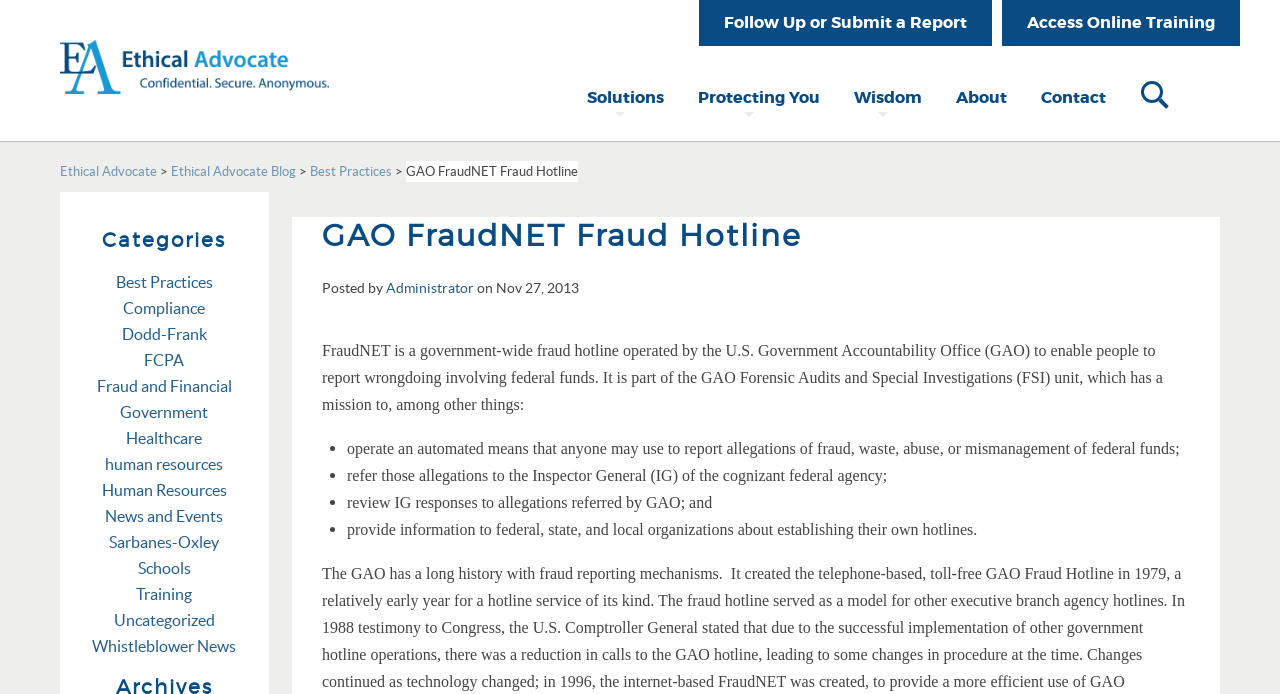Please identify the bounding box coordinates of the element's region that I should click in order to complete the following instruction: "Access online training". The bounding box coordinates consist of four float numbers between 0 and 1, i.e., [left, top, right, bottom].

[0.783, 0.0, 0.969, 0.066]